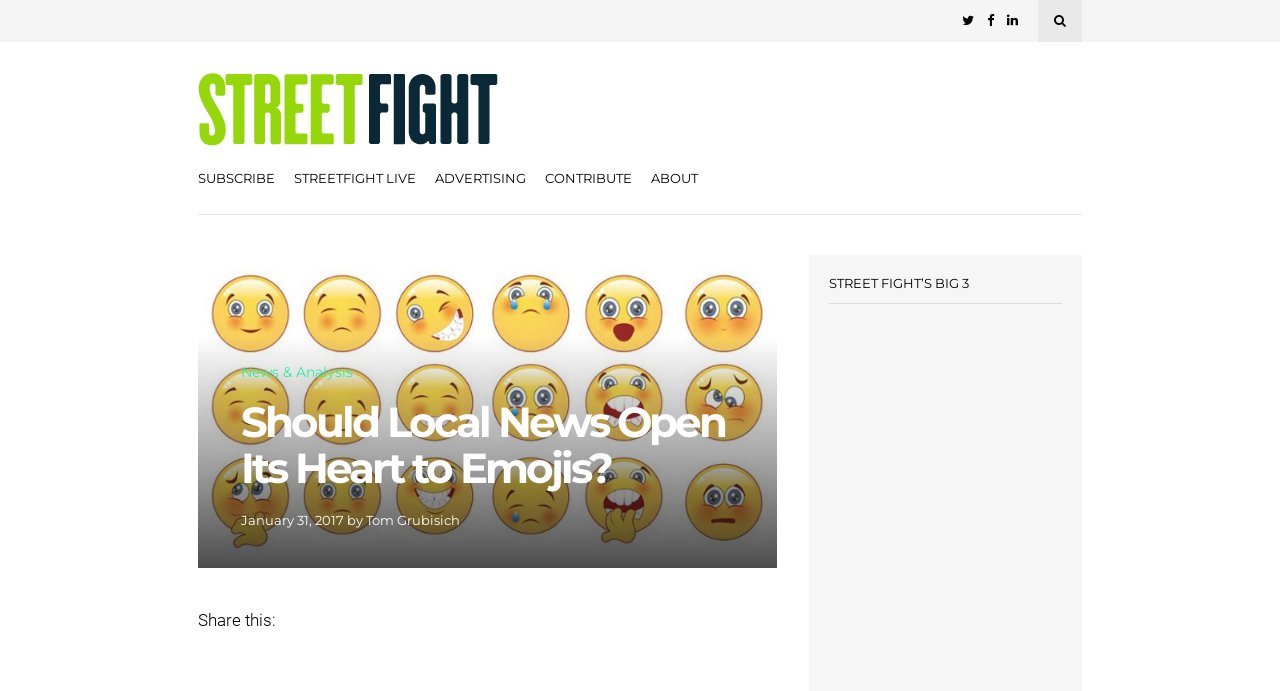Please locate the bounding box coordinates of the element that needs to be clicked to achieve the following instruction: "Check the author of the article". The coordinates should be four float numbers between 0 and 1, i.e., [left, top, right, bottom].

[0.286, 0.741, 0.359, 0.764]